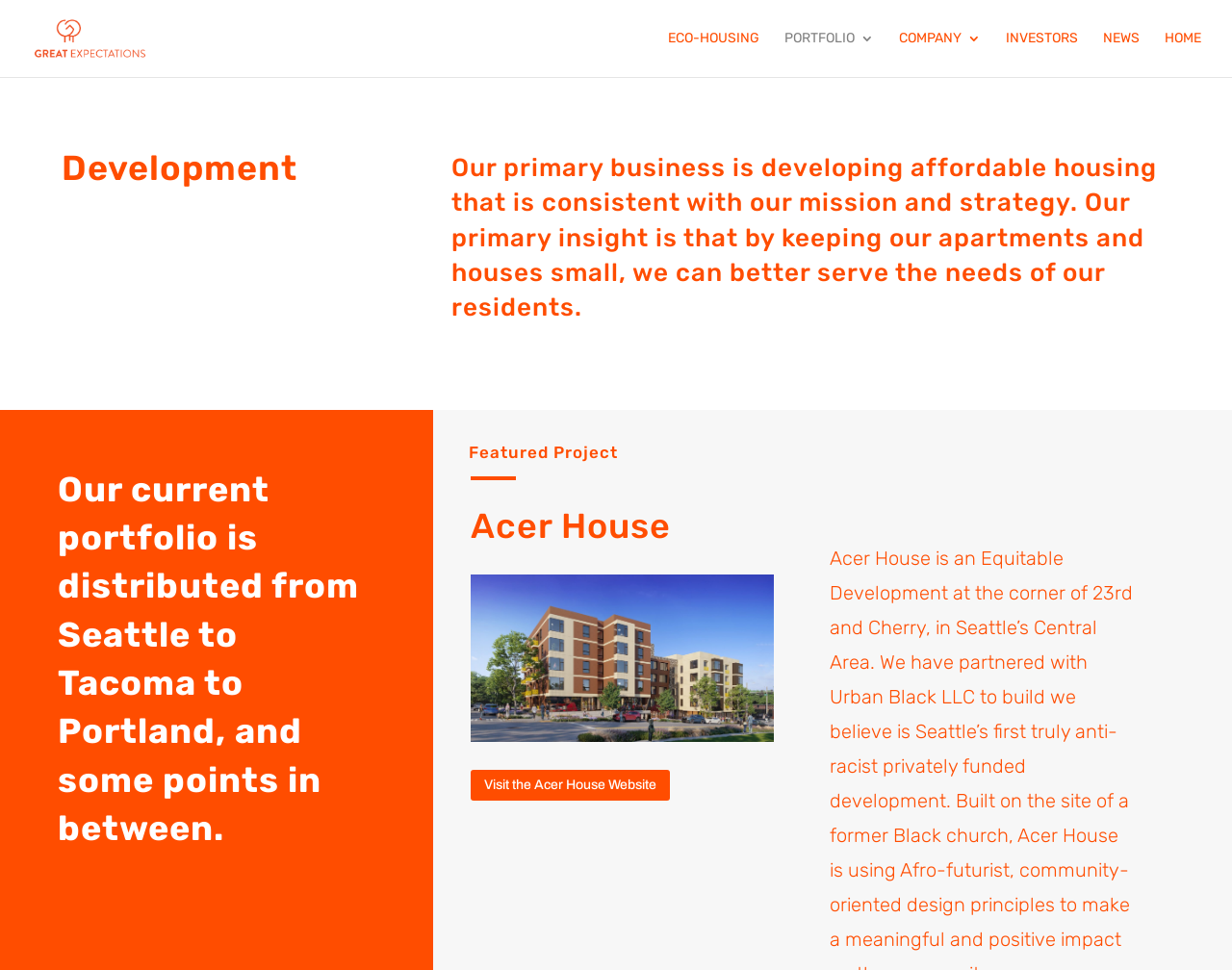Where is the company's current portfolio distributed?
Use the image to give a comprehensive and detailed response to the question.

The distribution of the company's current portfolio can be found in the text under the 'Development' heading, which states that their current portfolio is distributed from Seattle to Tacoma to Portland, and some points in between.